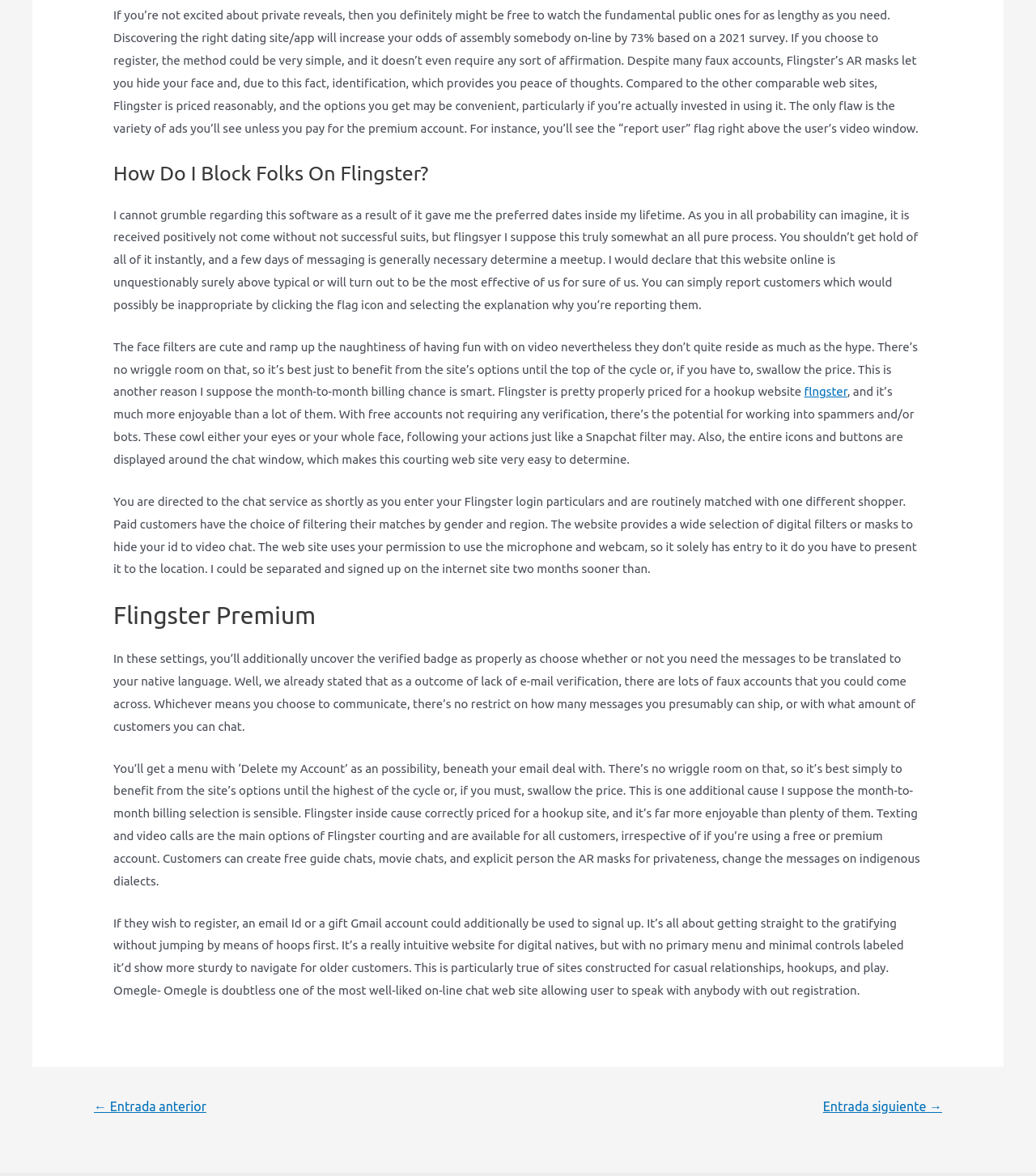Respond with a single word or phrase to the following question: How do you delete your Flingster account?

Through settings